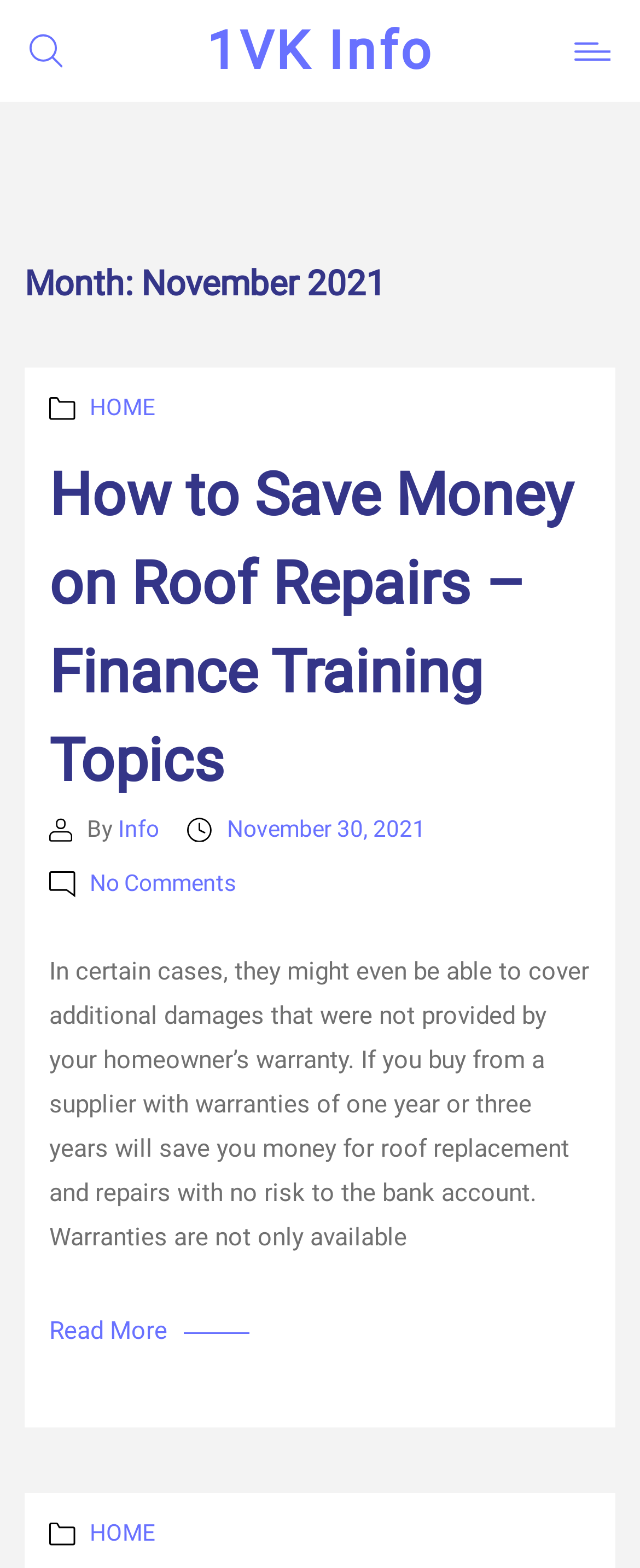Generate the text content of the main heading of the webpage.

Month: November 2021